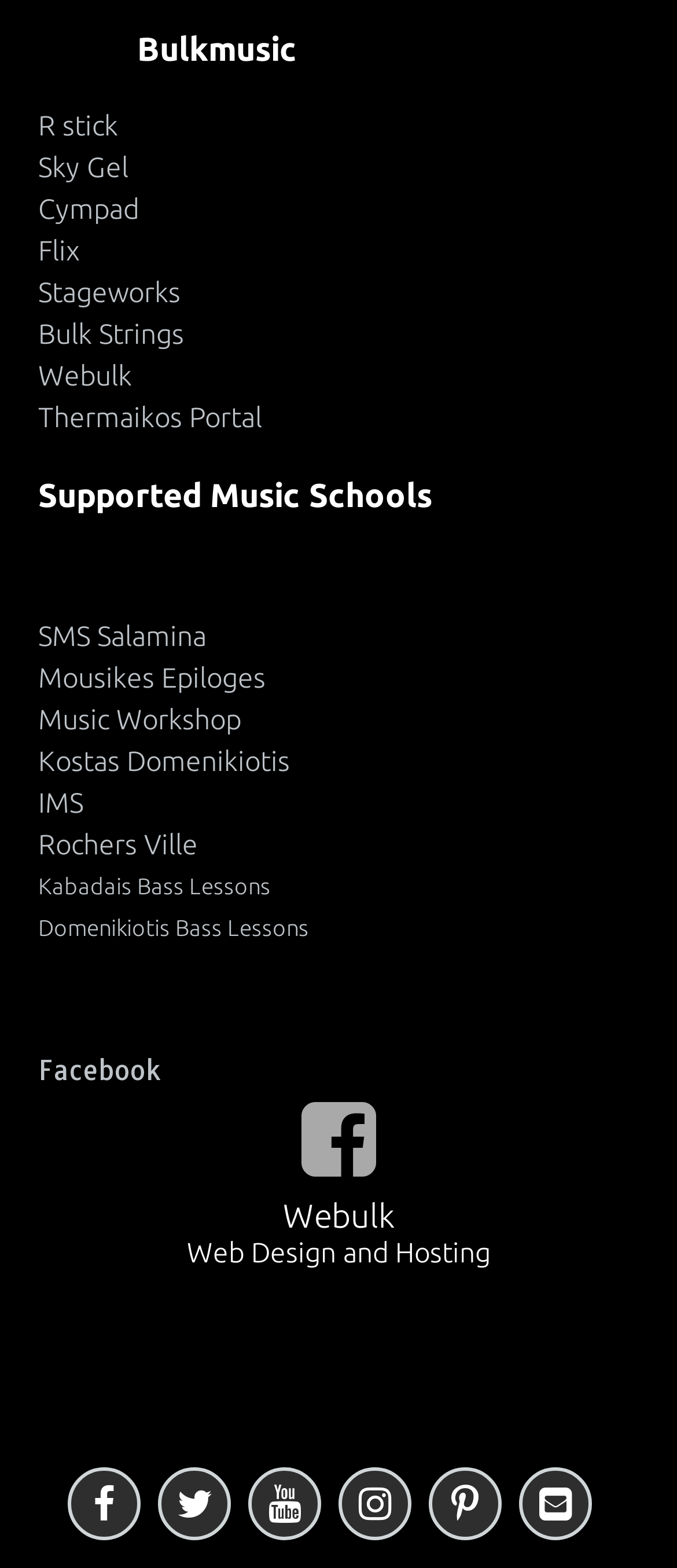Return the bounding box coordinates of the UI element that corresponds to this description: "Home". The coordinates must be given as four float numbers in the range of 0 and 1, [left, top, right, bottom].

None